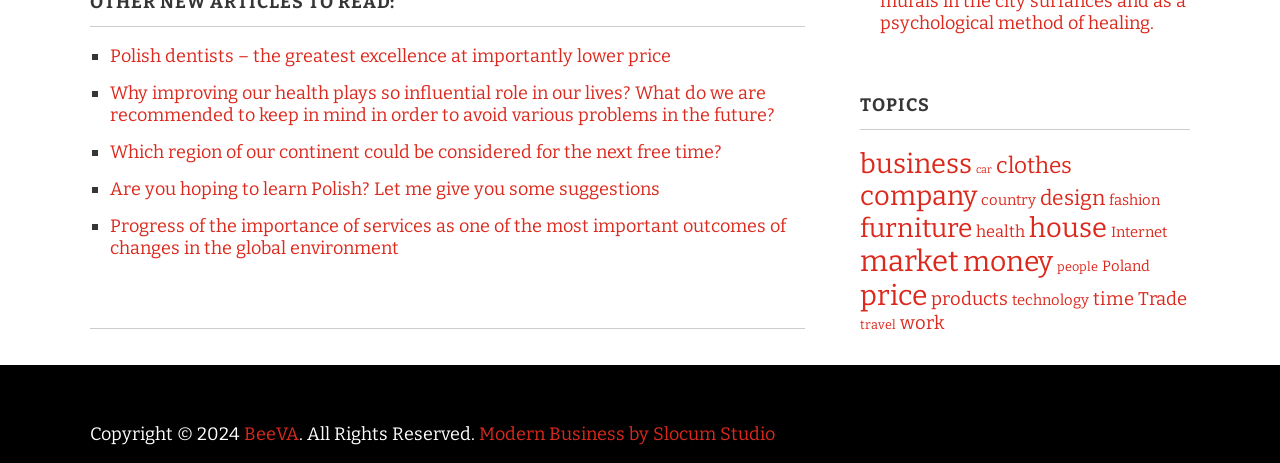Please locate the clickable area by providing the bounding box coordinates to follow this instruction: "learn about marketing".

None